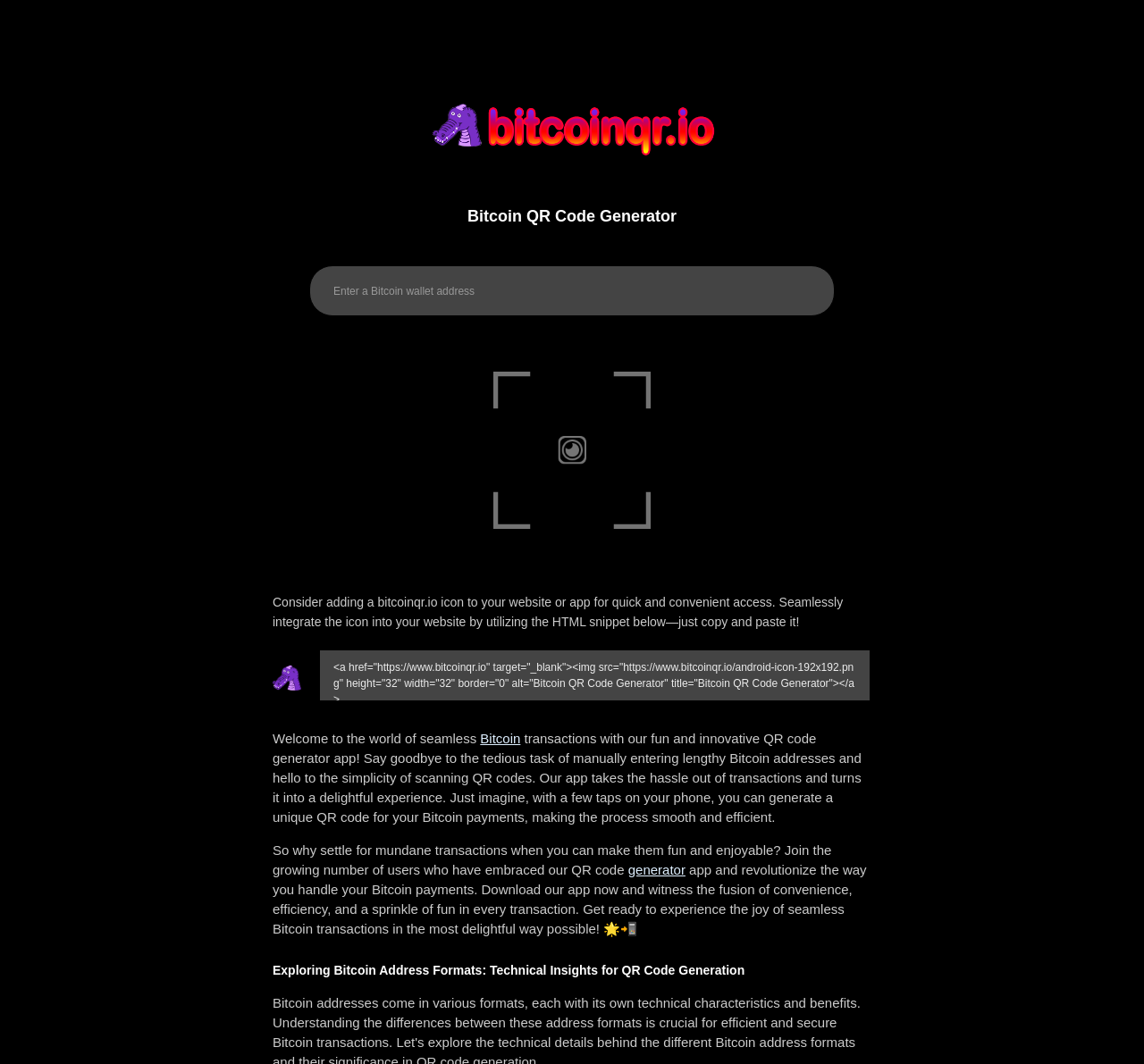What is the purpose of this webpage?
Using the image, provide a detailed and thorough answer to the question.

Based on the webpage's content, it appears to be a tool for creating custom QR codes for Bitcoin transactions. The presence of a textbox for entering a Bitcoin wallet address and an image of a Bitcoin QR code suggests that the webpage is designed to facilitate the generation of QR codes for Bitcoin payments.